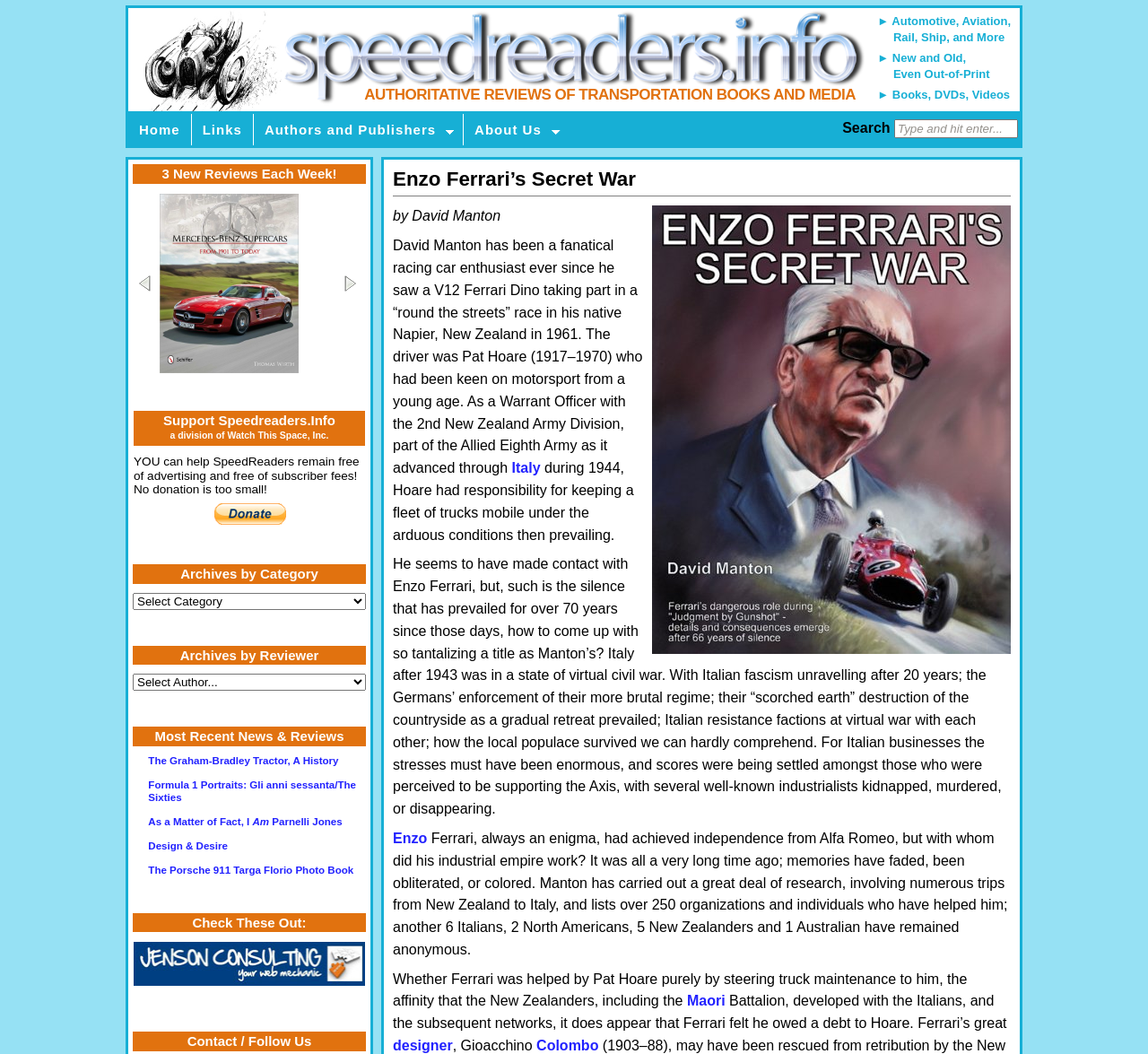Find the bounding box coordinates of the element you need to click on to perform this action: 'Make a payment with PayPal'. The coordinates should be represented by four float values between 0 and 1, in the format [left, top, right, bottom].

[0.186, 0.477, 0.249, 0.497]